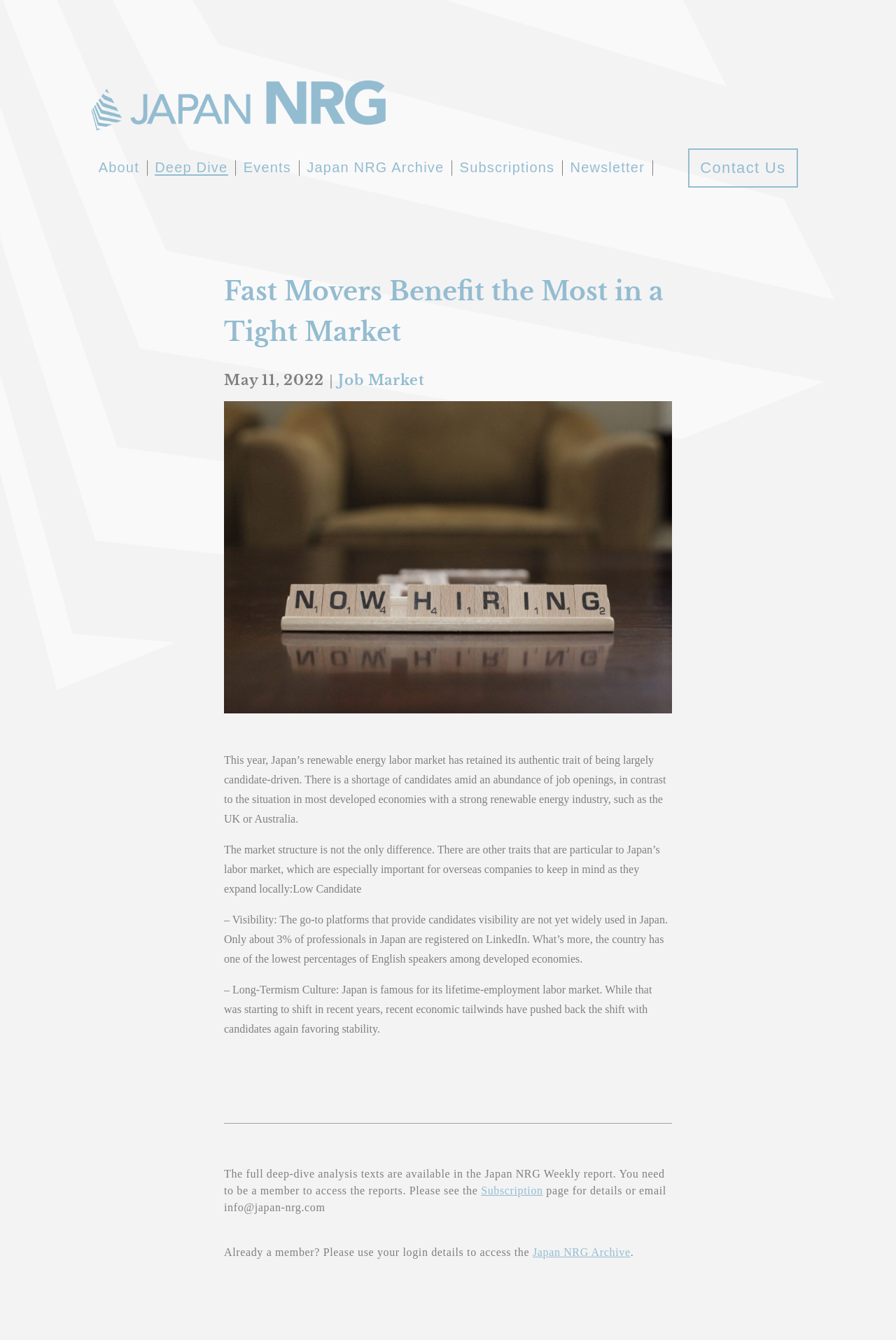Using the information from the screenshot, answer the following question thoroughly:
What is the culture of Japan's labor market?

I determined the culture of Japan's labor market by reading the static text elements on the webpage, which describe Japan as famous for its lifetime-employment labor market.